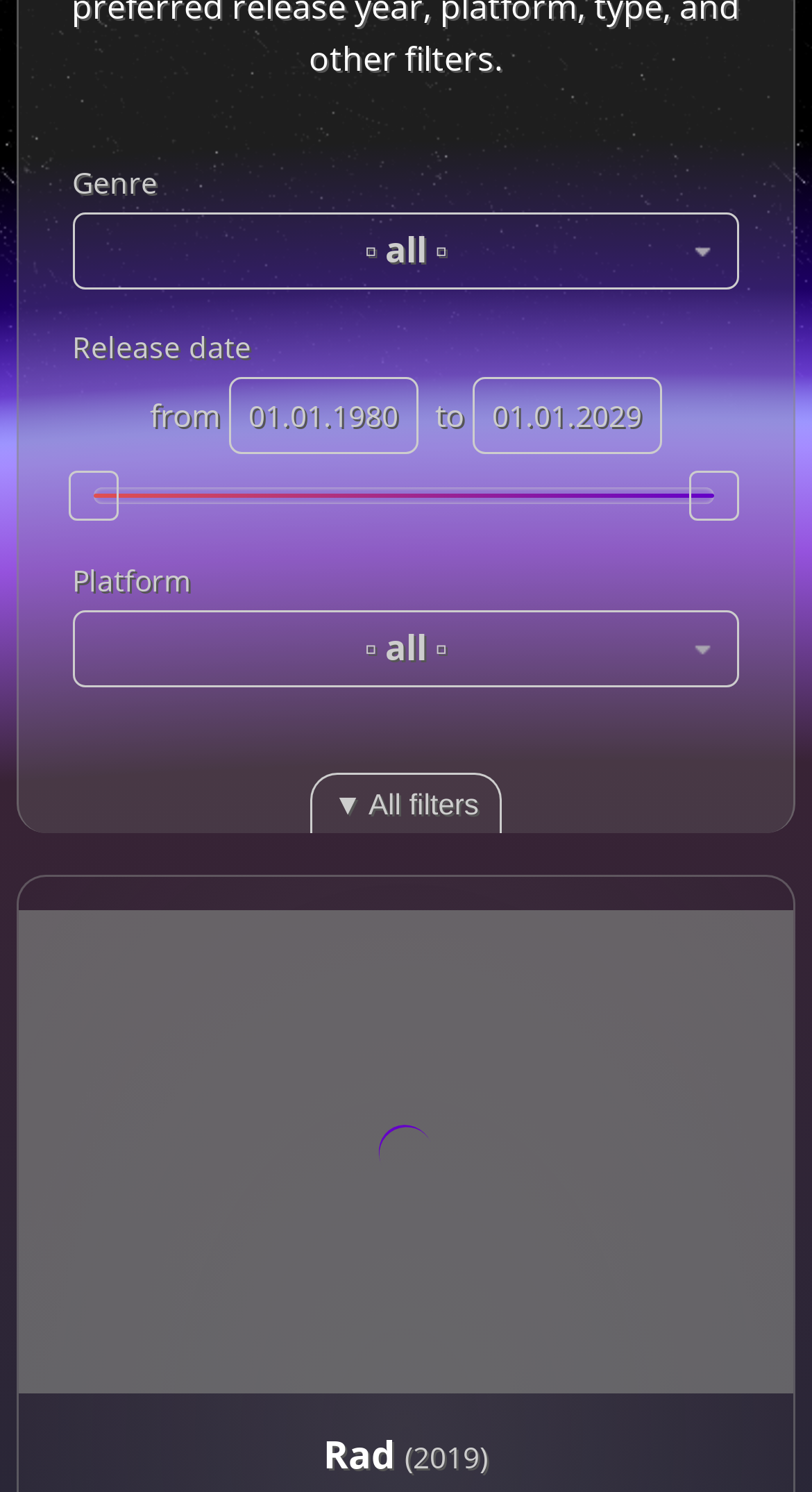Please determine the bounding box coordinates, formatted as (top-left x, top-left y, bottom-right x, bottom-right y), with all values as floating point numbers between 0 and 1. Identify the bounding box of the region described as: alt="Rad" title="Rad"

[0.023, 0.61, 0.977, 0.934]